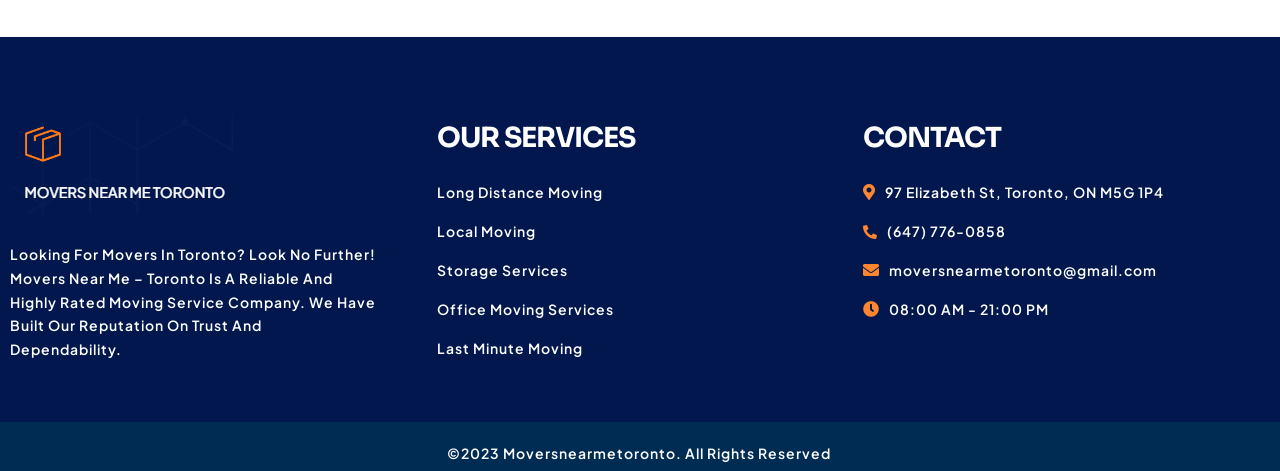Using the information in the image, could you please answer the following question in detail:
What is the phone number of Movers Near Me – Toronto?

The phone number of Movers Near Me – Toronto is (647) 776-0858, which is provided on the webpage as a contact method for customers.